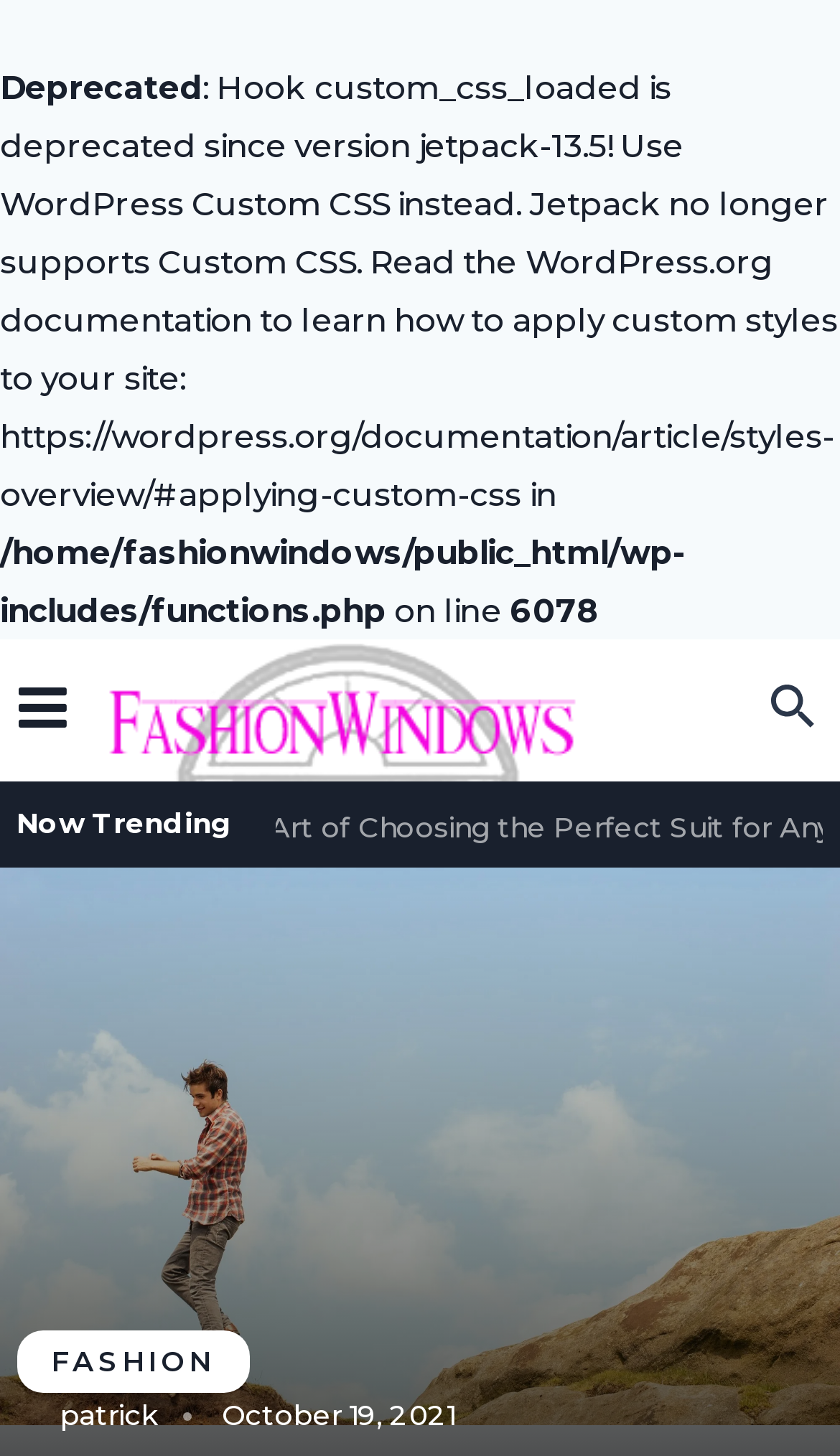Bounding box coordinates are specified in the format (top-left x, top-left y, bottom-right x, bottom-right y). All values are floating point numbers bounded between 0 and 1. Please provide the bounding box coordinate of the region this sentence describes: Fashion

[0.02, 0.914, 0.297, 0.957]